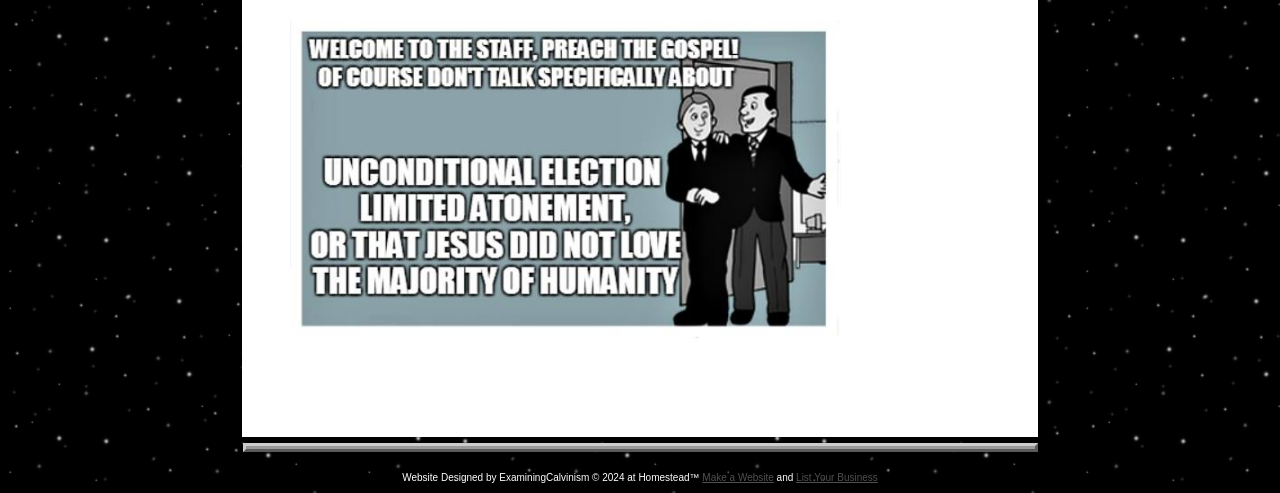Answer the question below in one word or phrase:
What is the relationship between the links at the bottom?

Related services